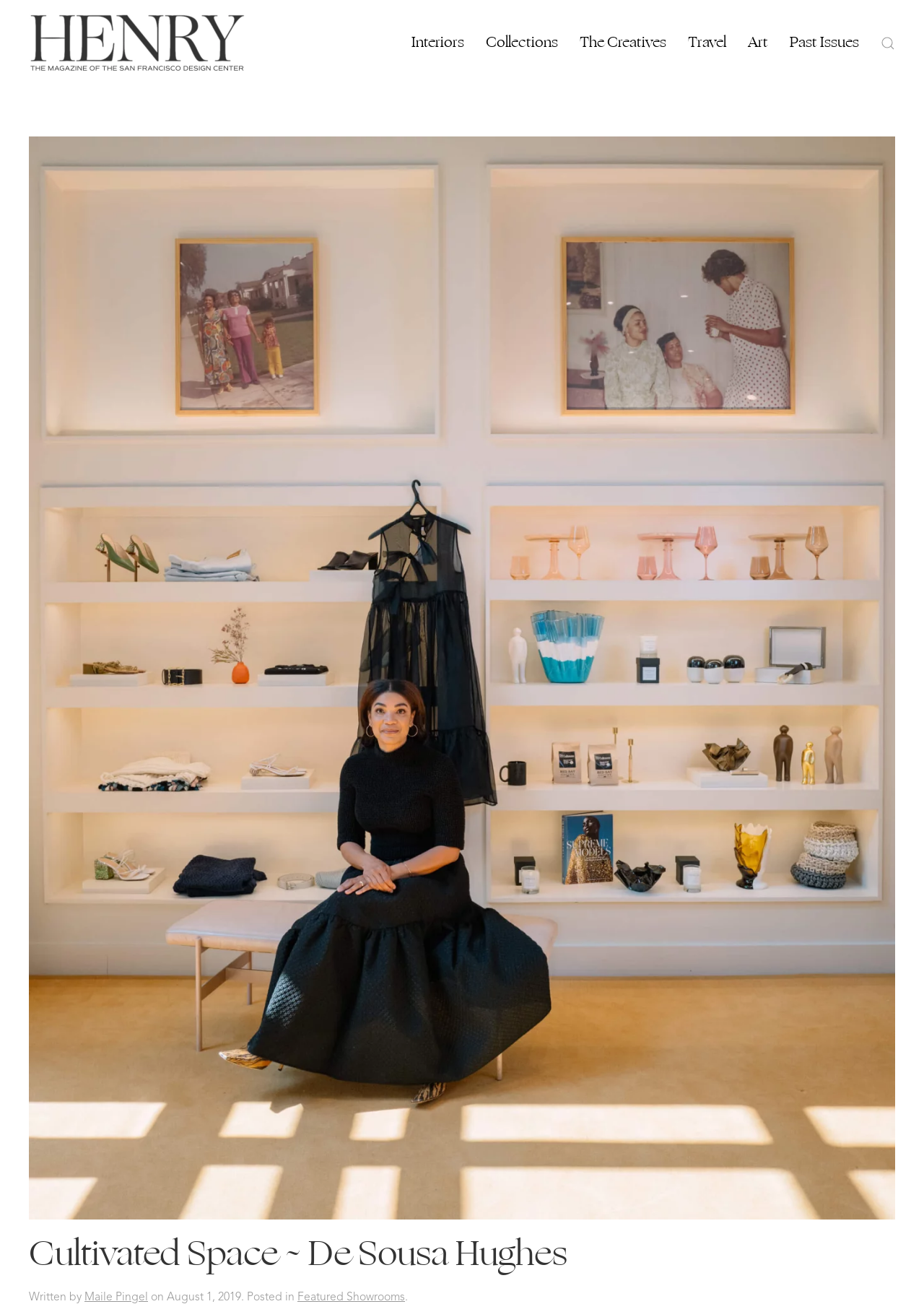Please determine the bounding box coordinates for the element with the description: "Try PI Hire For Free".

None